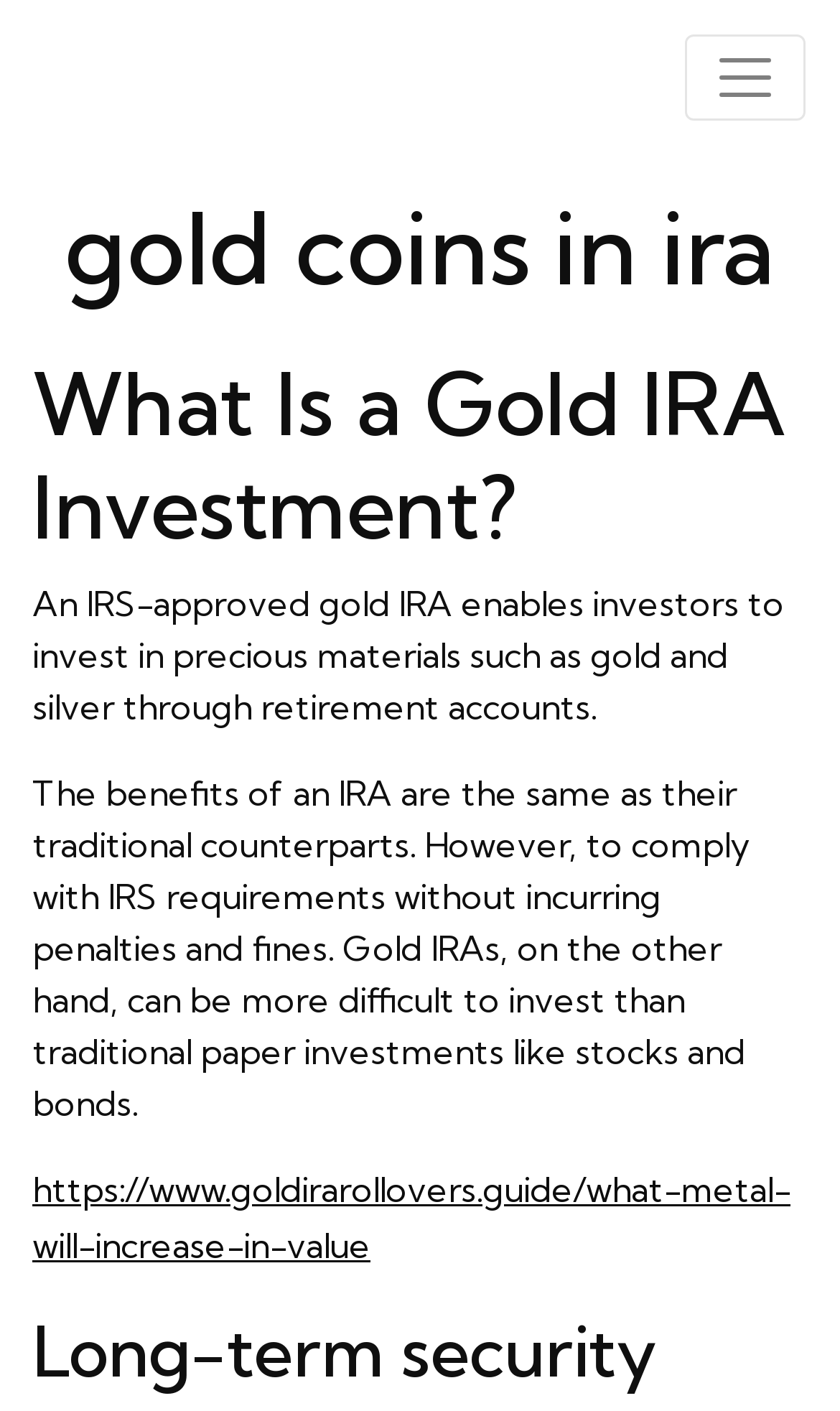Look at the image and write a detailed answer to the question: 
What is the benefit of an IRA?

The webpage mentions that the benefits of an IRA are the same as their traditional counterparts, implying that IRAs offer similar advantages as traditional investments, as stated in the static text.